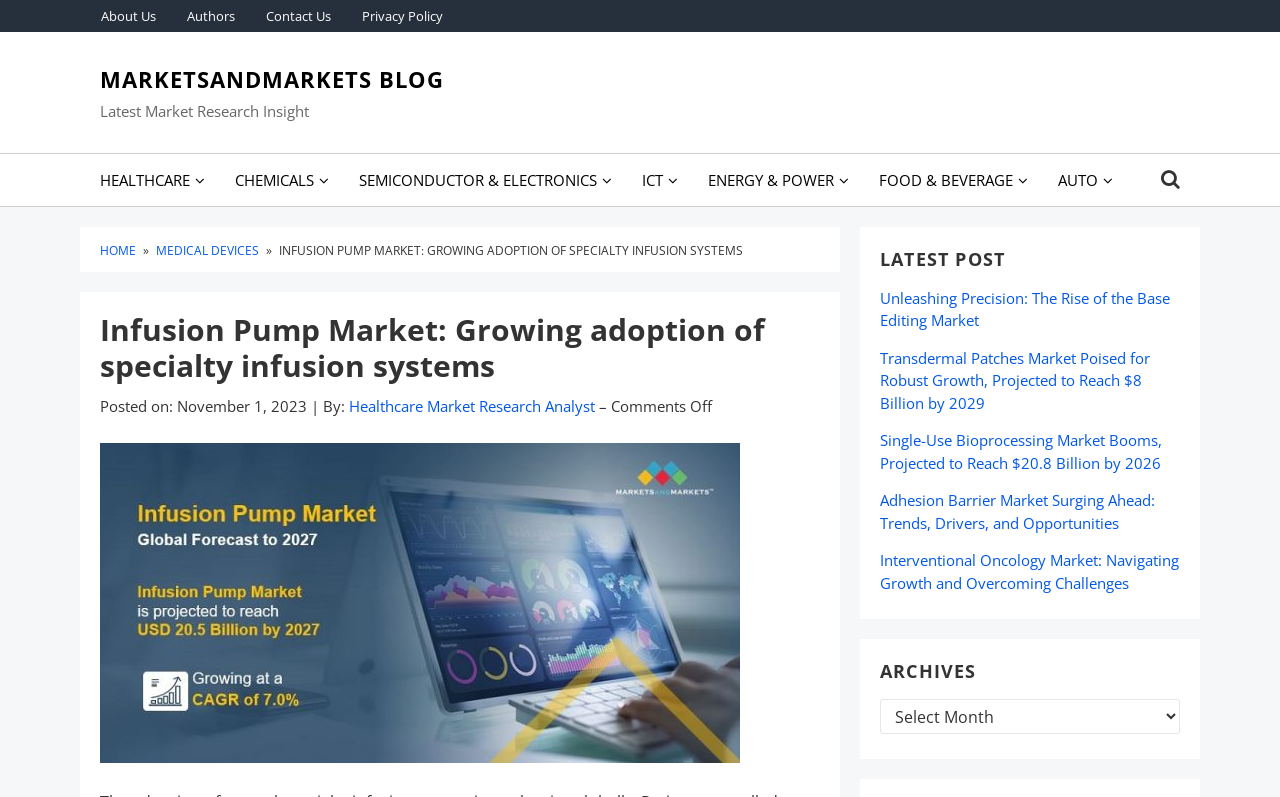Please determine the bounding box coordinates of the clickable area required to carry out the following instruction: "read latest market research insight". The coordinates must be four float numbers between 0 and 1, represented as [left, top, right, bottom].

[0.078, 0.126, 0.241, 0.151]